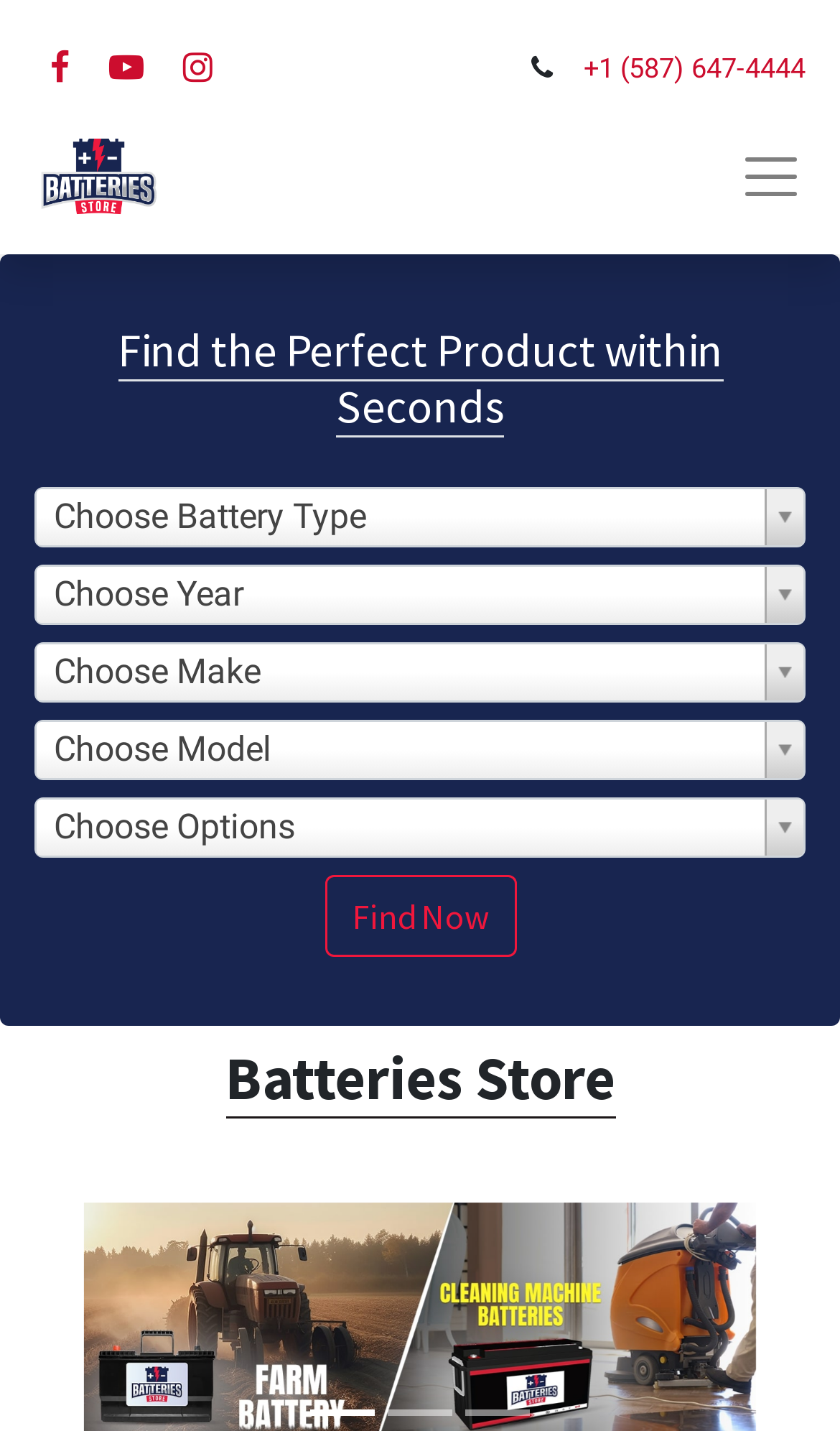What is the purpose of the 'Find Now' button?
Look at the webpage screenshot and answer the question with a detailed explanation.

I inferred the purpose of the 'Find Now' button by looking at its position and the surrounding elements, which are filters to choose battery type, year, make, model, and options. It seems that the button is used to search for products based on the selected filters.